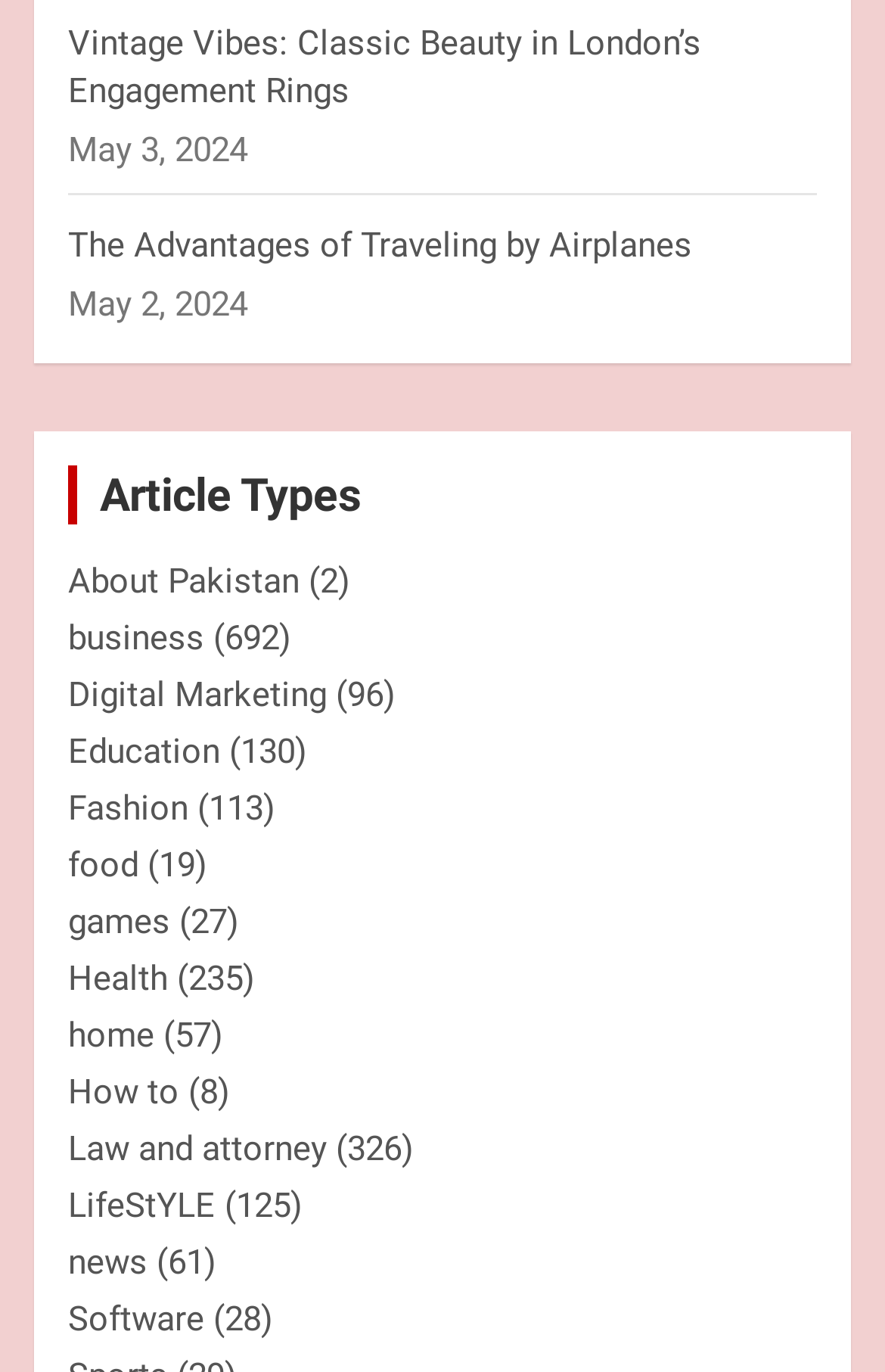Please determine the bounding box coordinates of the clickable area required to carry out the following instruction: "Learn about Digital Marketing". The coordinates must be four float numbers between 0 and 1, represented as [left, top, right, bottom].

[0.077, 0.491, 0.369, 0.521]